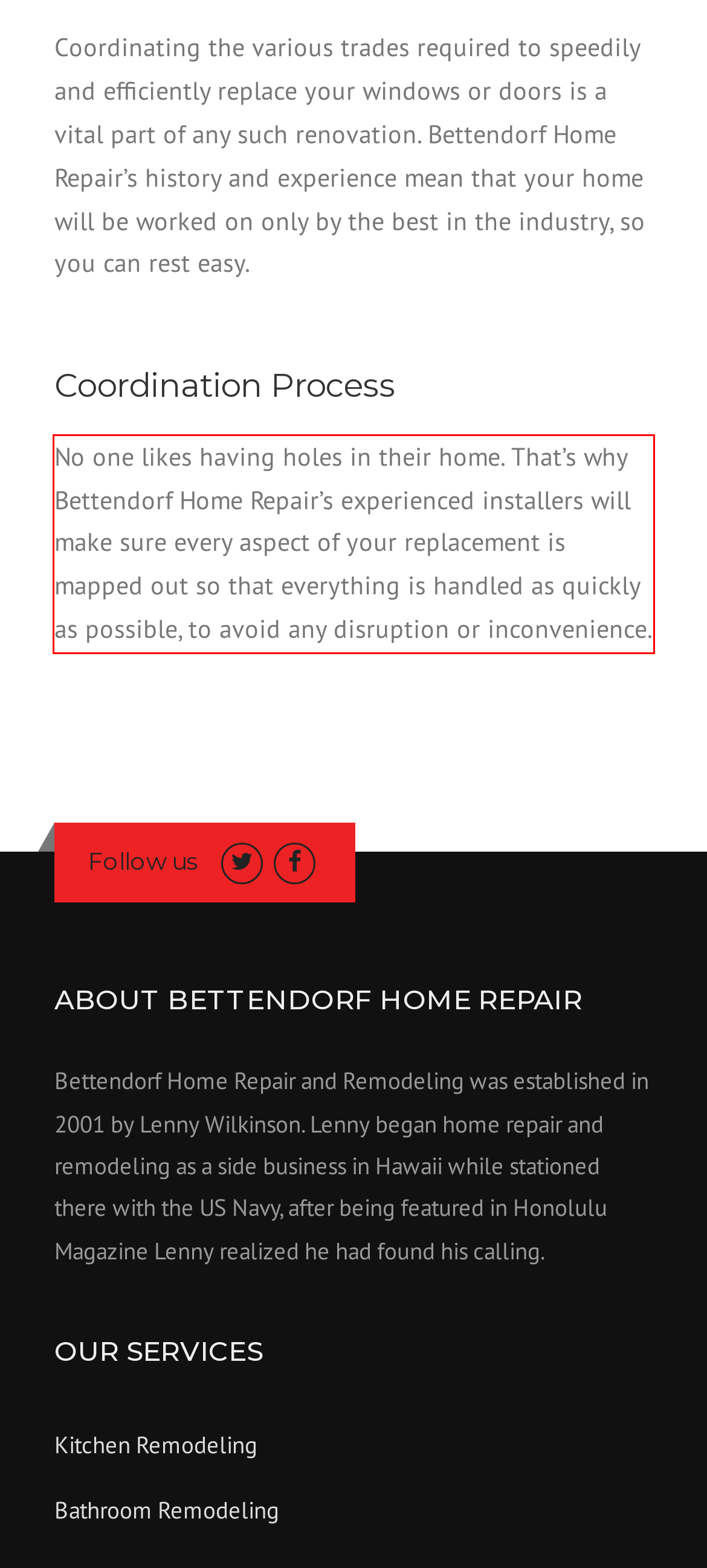Please examine the screenshot of the webpage and read the text present within the red rectangle bounding box.

No one likes having holes in their home. That’s why Bettendorf Home Repair’s experienced installers will make sure every aspect of your replacement is mapped out so that everything is handled as quickly as possible, to avoid any disruption or inconvenience.